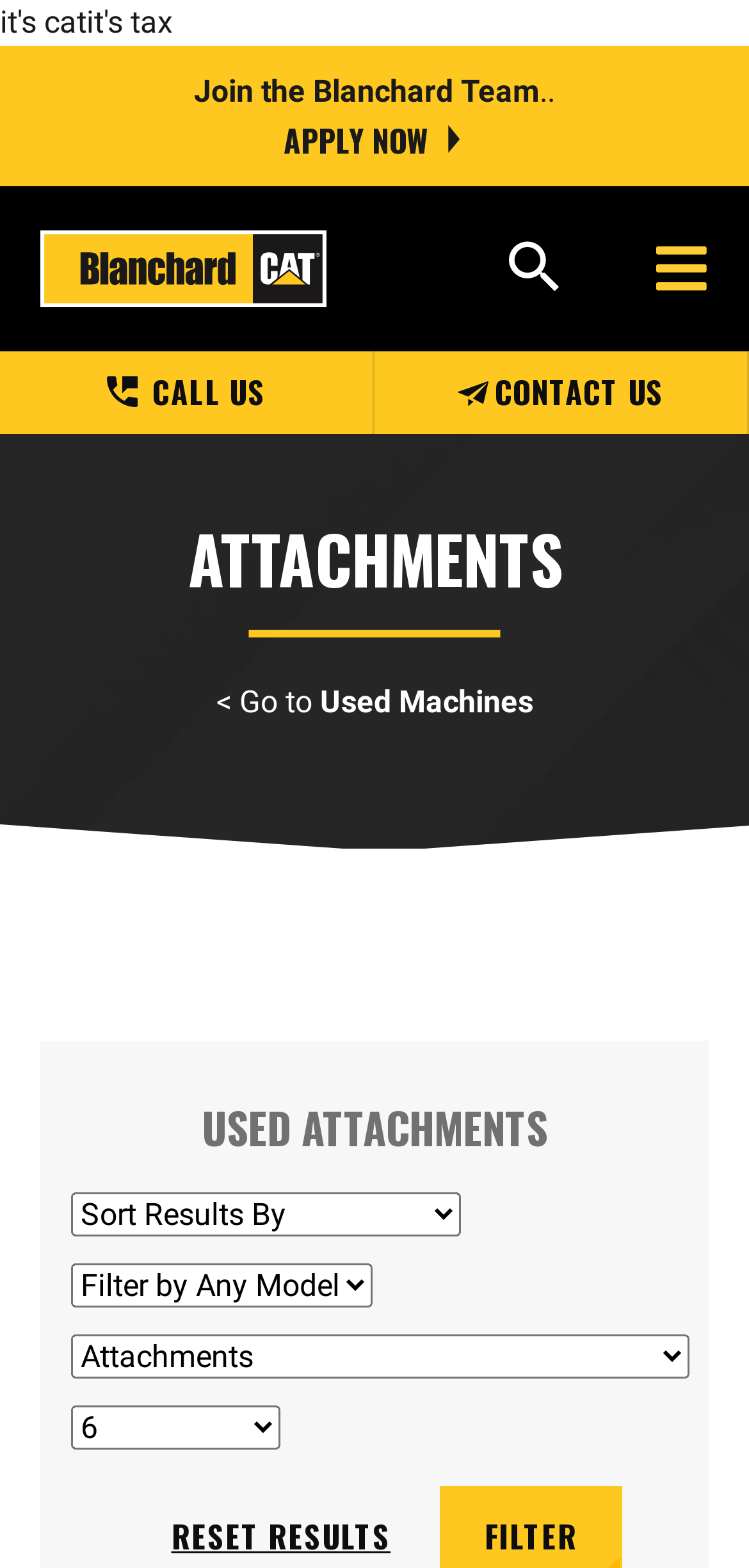Provide a one-word or one-phrase answer to the question:
What is the company name?

Blanchard Machinery